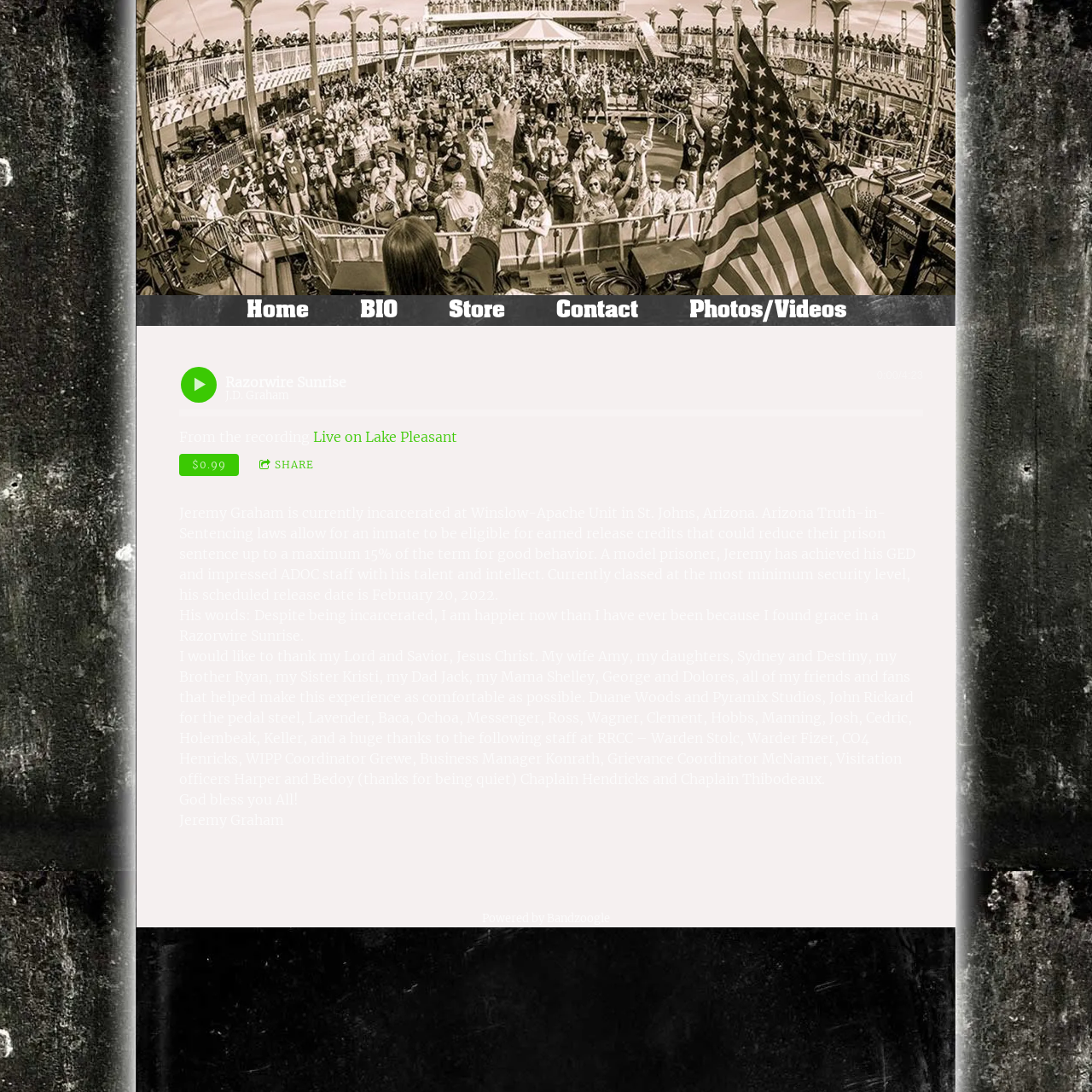Can you look at the image and give a comprehensive answer to the question:
Who is the artist of the song?

The artist of the song can be found in the header section of the webpage, where it is written as 'Razorwire Sunrise by J.D. Graham'. This suggests that the artist of the song is J.D. Graham.